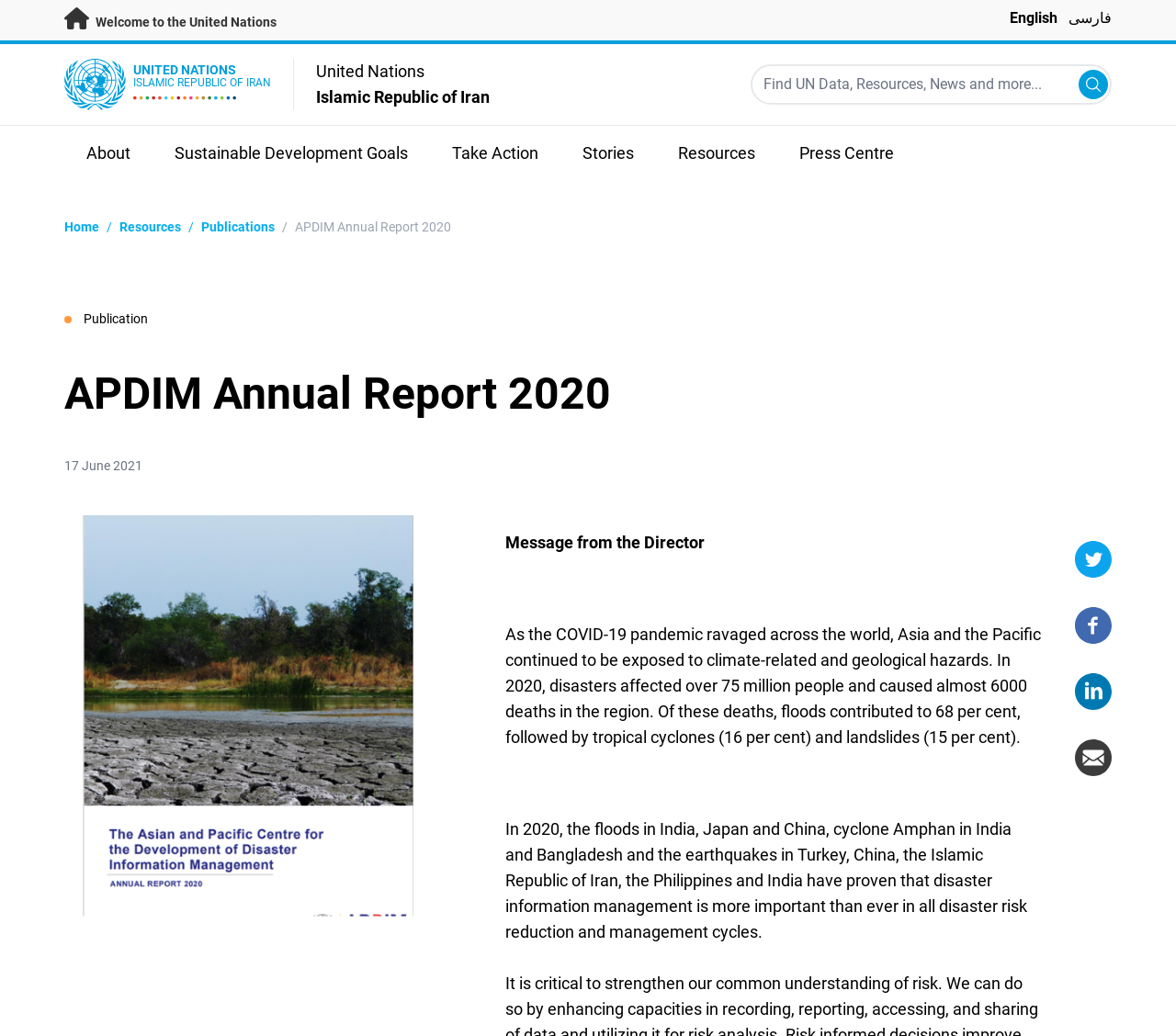Using the information in the image, could you please answer the following question in detail:
What is the purpose of the search box?

I found the search box at the top right corner of the webpage with a placeholder text 'Find UN Data, Resources, News and more...'. This suggests that the purpose of the search box is to allow users to search for United Nations-related data, resources, news, and more.